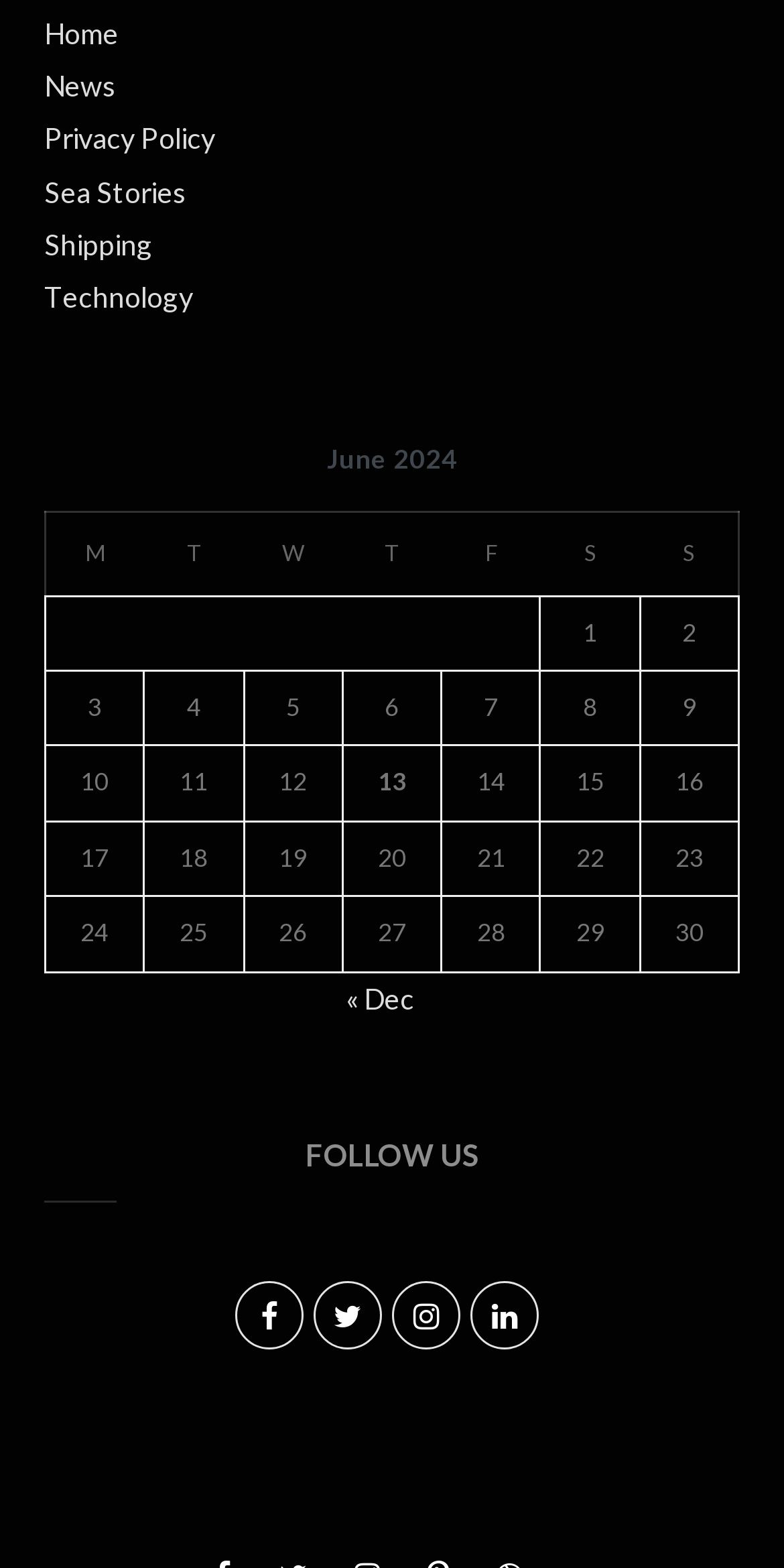Provide the bounding box coordinates of the HTML element this sentence describes: "Privacy Policy".

[0.056, 0.077, 0.274, 0.099]